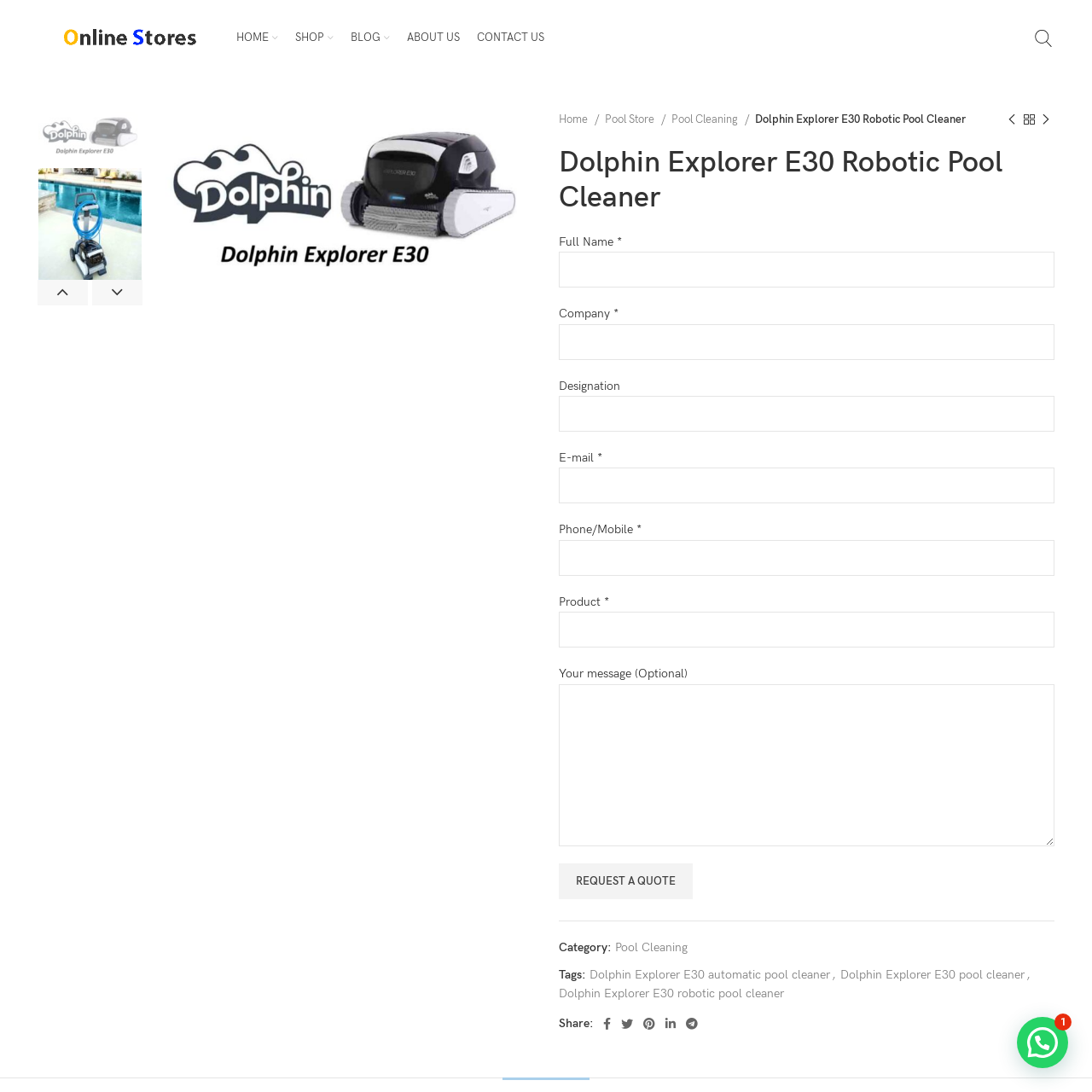Look closely at the image highlighted in red, What is the goal of the Dolphin Explorer E30's advanced technology? 
Respond with a single word or phrase.

Enhance pool cleaning experience